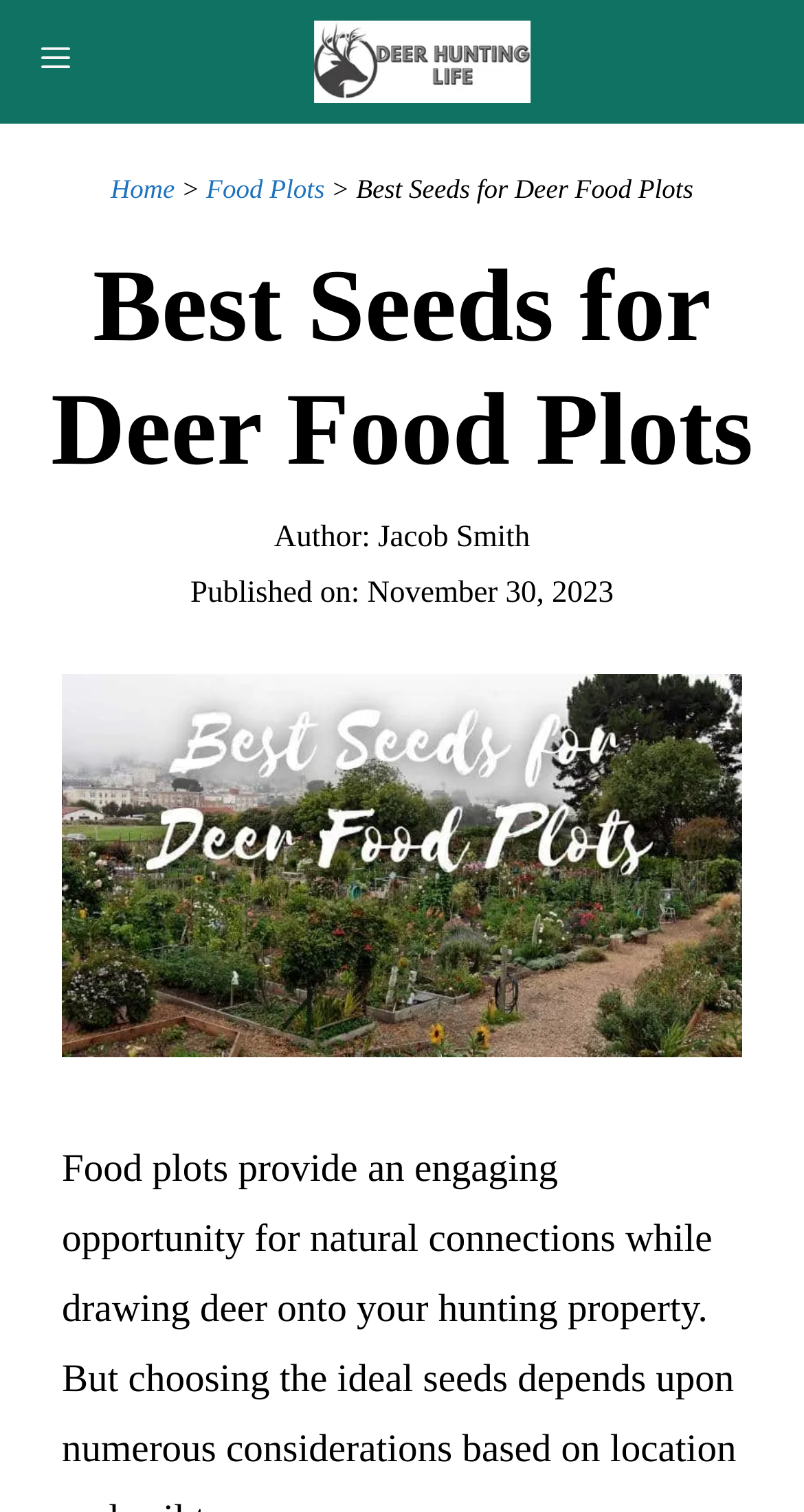Mark the bounding box of the element that matches the following description: "Stations".

None